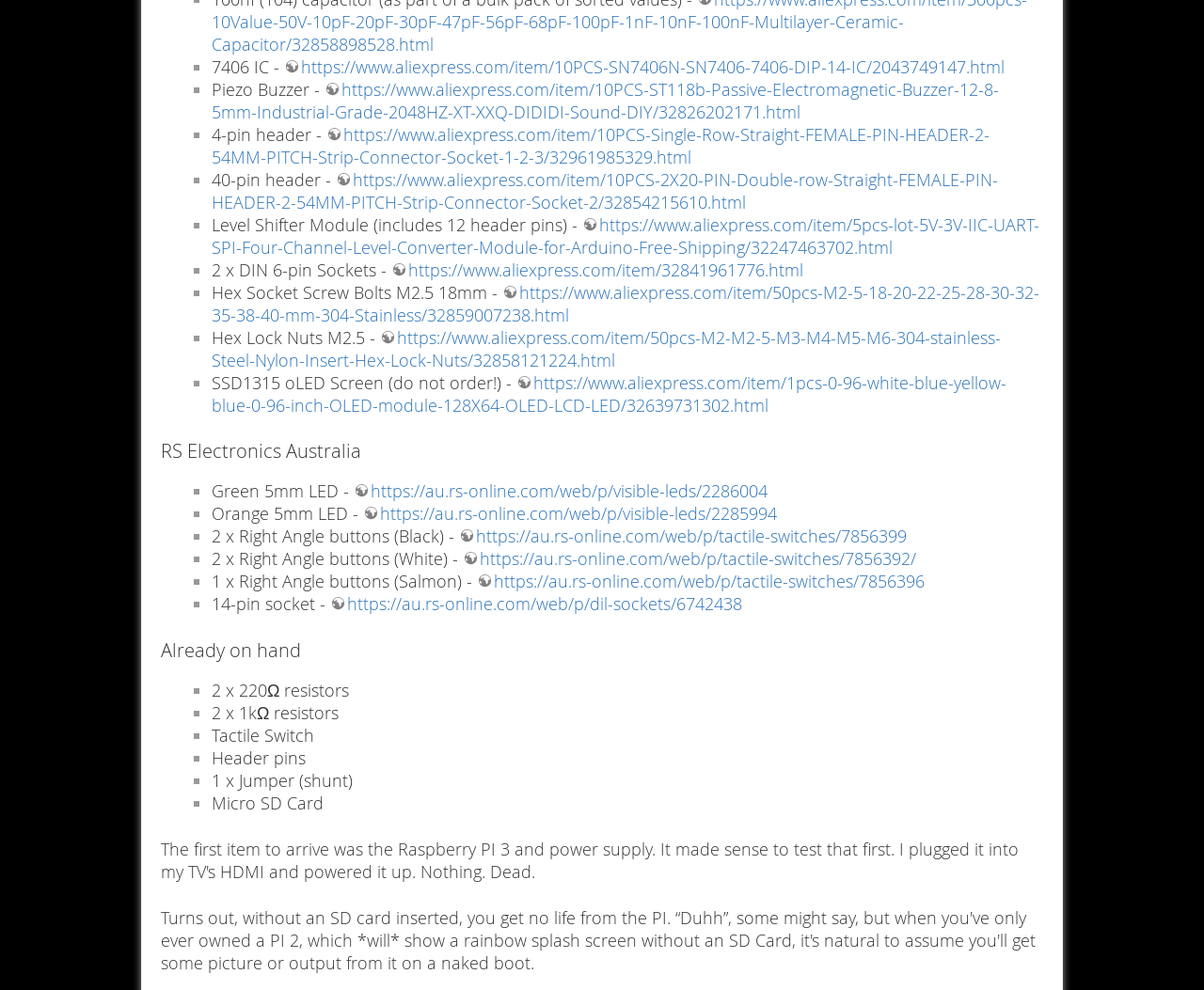Answer the following query concisely with a single word or phrase:
What is the purpose of the 'Level Shifter Module'?

For Arduino